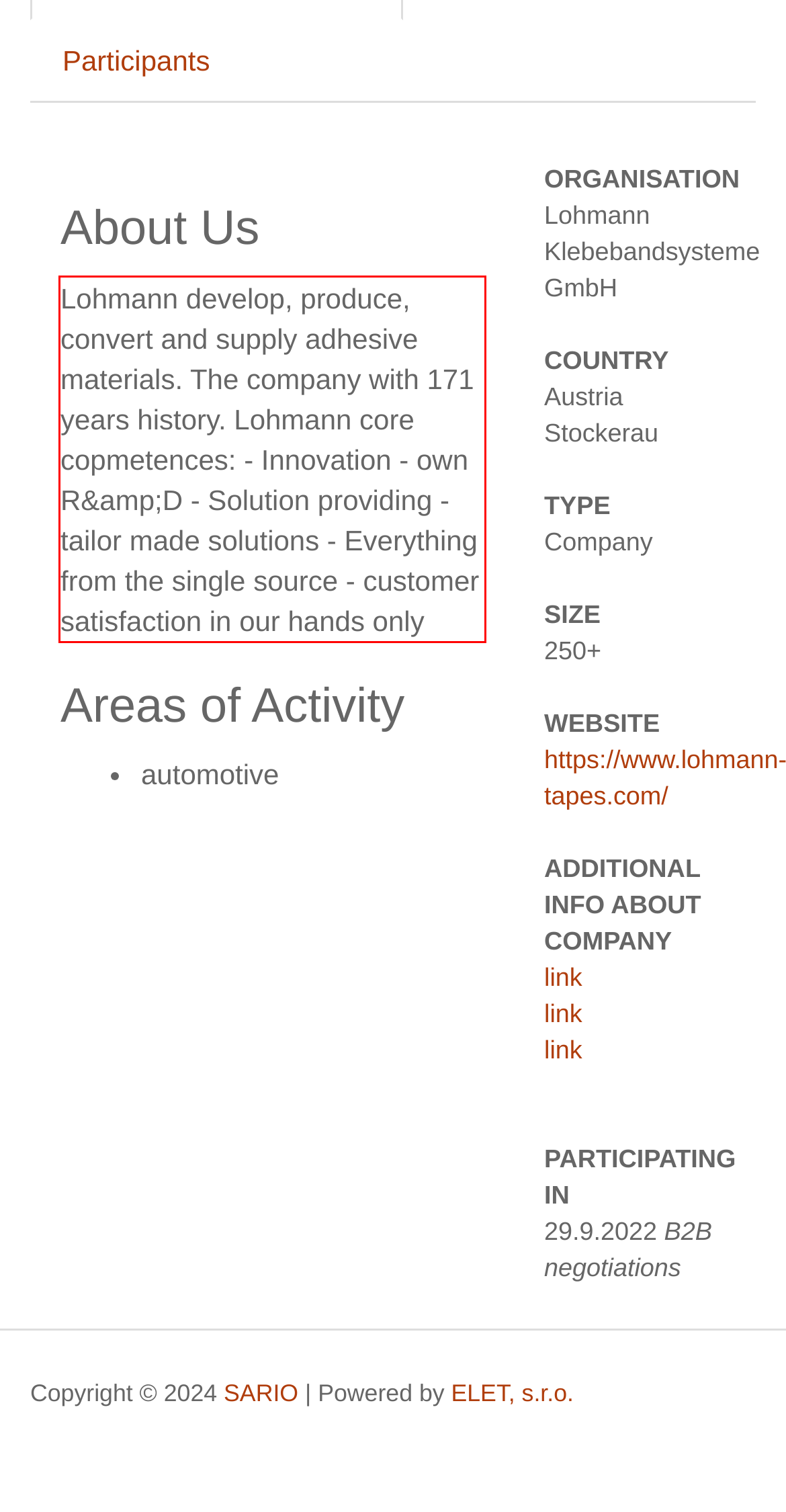There is a screenshot of a webpage with a red bounding box around a UI element. Please use OCR to extract the text within the red bounding box.

Lohmann develop, produce, convert and supply adhesive materials. The company with 171 years history. Lohmann core copmetences: - Innovation - own R&amp;D - Solution providing - tailor made solutions - Everything from the single source - customer satisfaction in our hands only